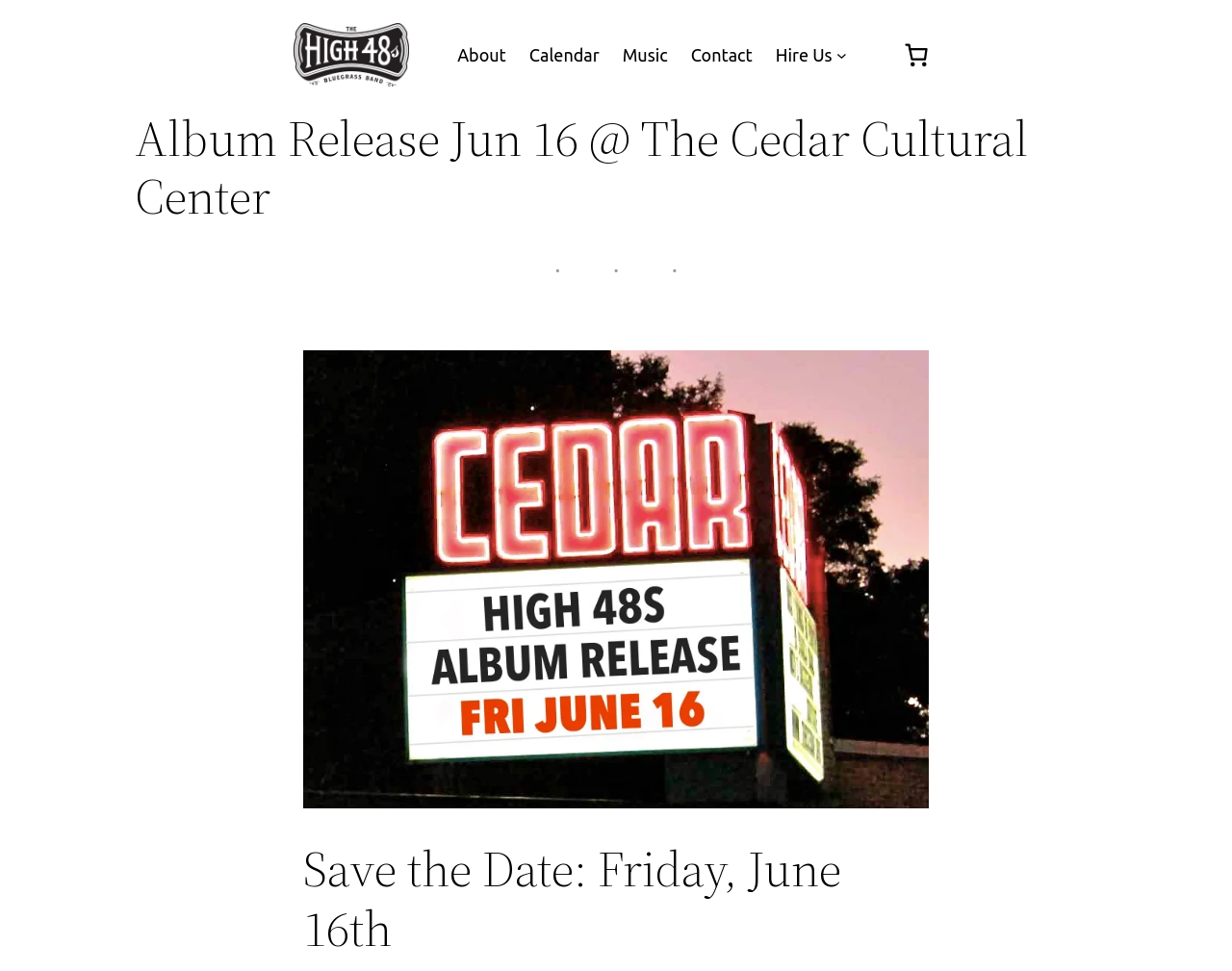Describe every aspect of the webpage comprehensively.

The webpage is about the album release of "Daddy was a Bank Robber" by THE HIGH 48s, scheduled for Friday, June 16th at the Cedar Cultural Center. 

At the top left corner, there is the logo of THE HIGH 48s, which is an image linked to the website's homepage. To the right of the logo, there is a navigation menu with five links: About, Calendar, Music, Contact, and Hire Us. The Hire Us link has a submenu button next to it.

On the top right corner, there is a small, unlabelled button with an image. 

Below the navigation menu, there is a large heading that reads "Album Release Jun 16 @ The Cedar Cultural Center". Underneath this heading, there is a horizontal separator line. 

Further down, there is a link to the album release event, which includes an image of the album cover. The link text reads "High 48s Album Release June 16 @ The Cedar". 

Finally, at the bottom of the page, there is a heading that announces the album release date, "Save the Date: Friday, June 16th".